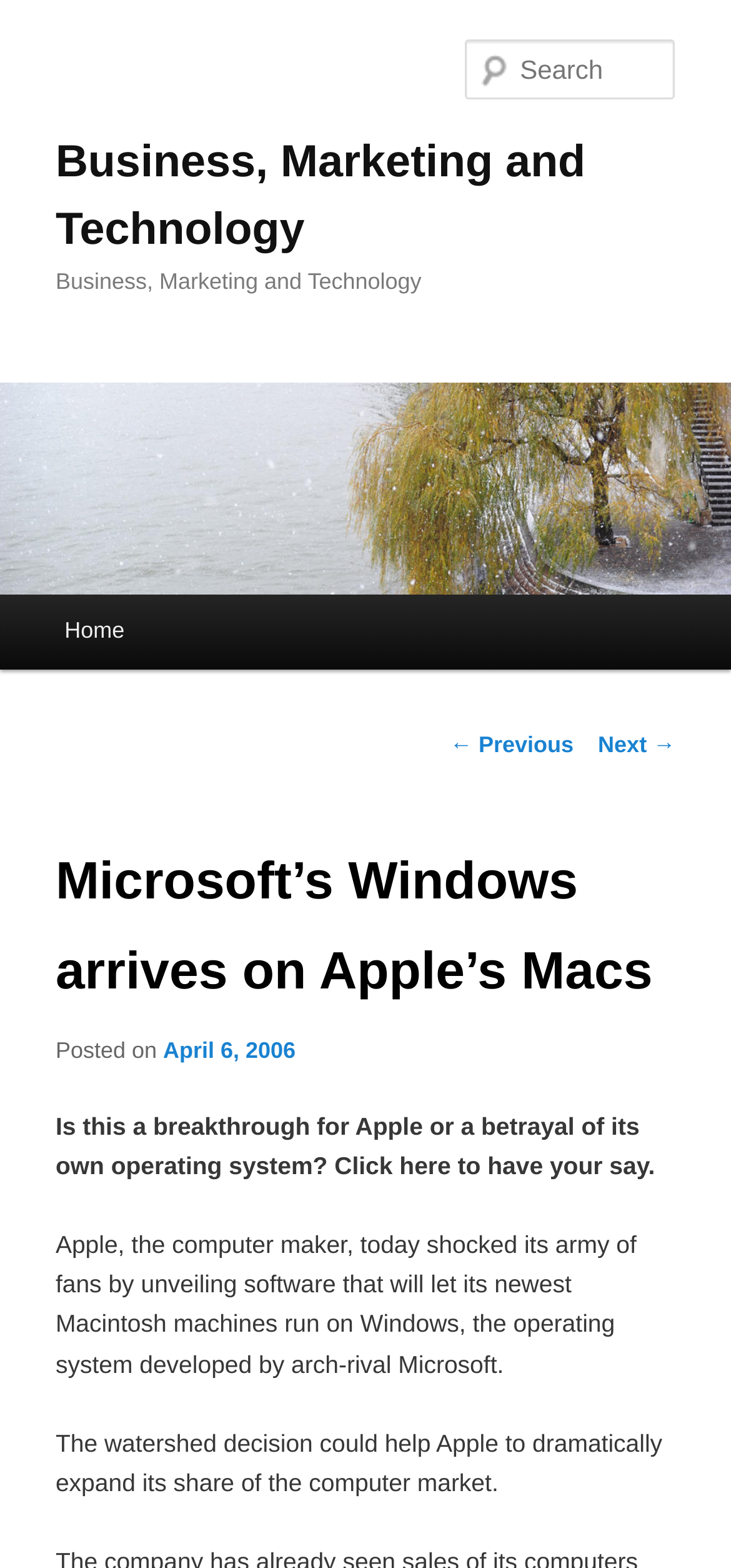Based on the image, please respond to the question with as much detail as possible:
What is the author's question to the readers?

I found the author's question to the readers by looking at the text 'Is this a breakthrough for Apple or a betrayal of its own operating system? Click here to have your say.' which is a call to action for readers to share their opinions.